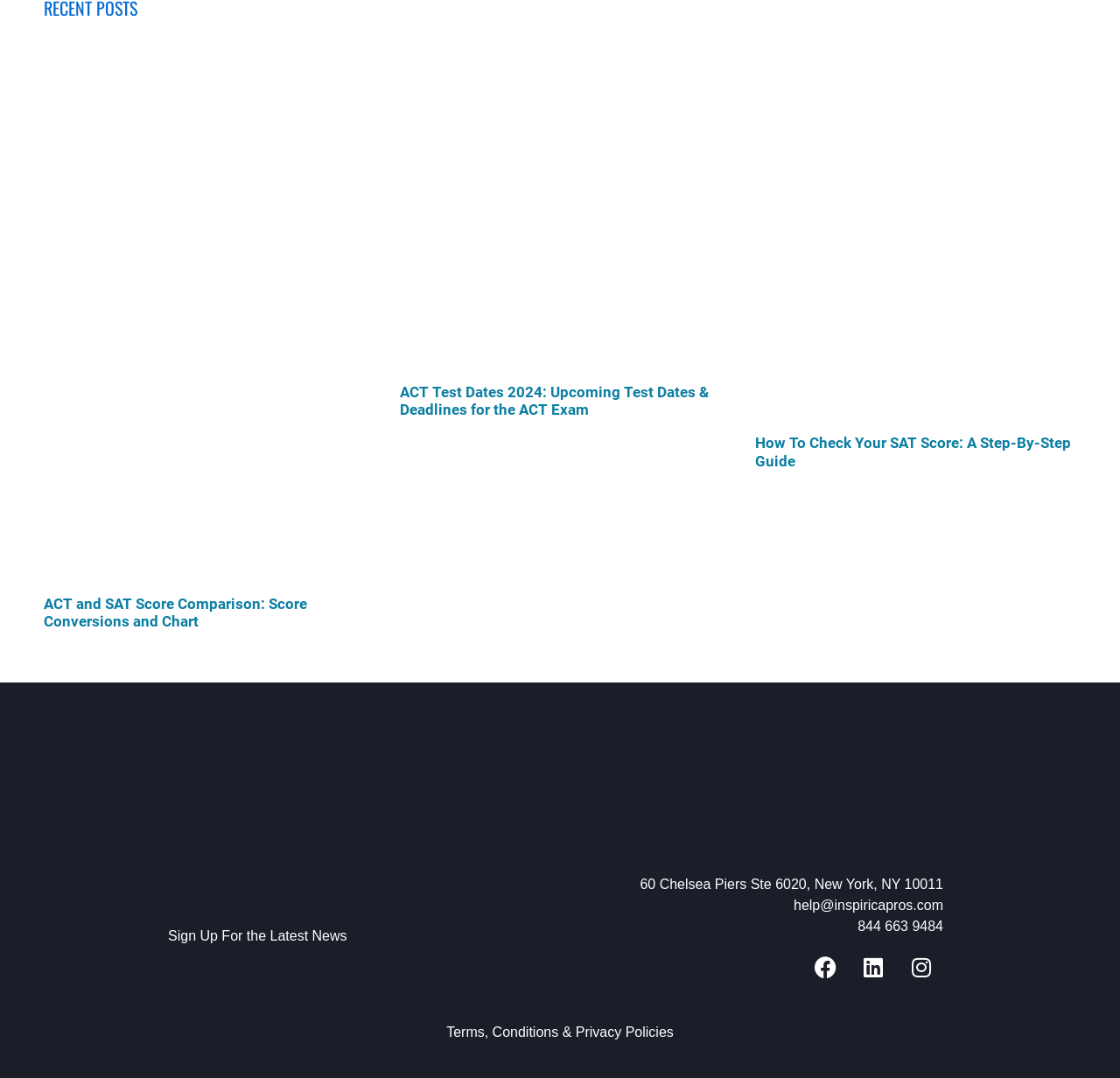Please provide a one-word or short phrase answer to the question:
What is the contact email address?

help@inspiricapros.com